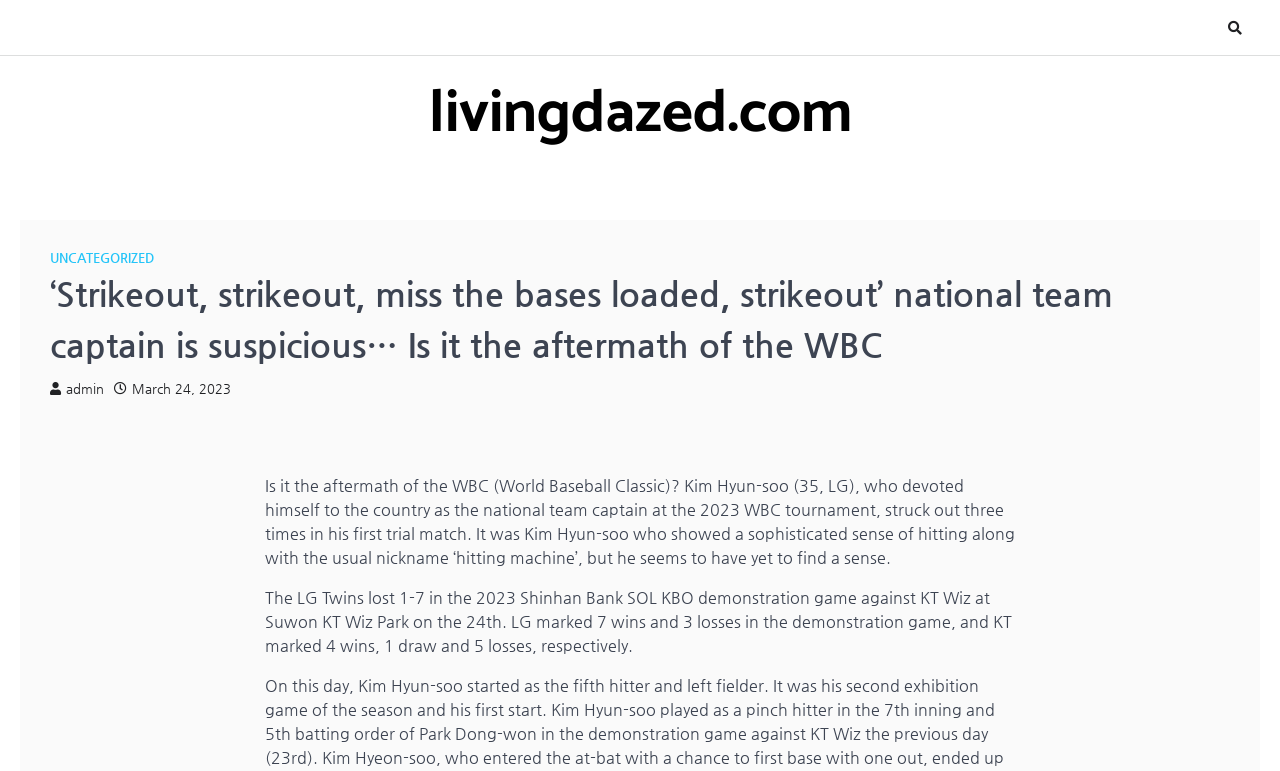Elaborate on the different components and information displayed on the webpage.

The webpage appears to be a news article or blog post about Kim Hyun-soo, a baseball player who recently participated in the World Baseball Classic (WBC) tournament. At the top of the page, there is a header section with a title that reads "‘Strikeout, strikeout, miss the bases loaded, strikeout’ national team captain is suspicious… Is it the aftermath of the WBC". Below the title, there are two links, one with the website's name "livingdazed.com" and another with the category "UNCATEGORIZED".

To the right of the title, there are two more links, one with an admin icon and another with the date "March 24, 2023". The main content of the article is divided into two paragraphs. The first paragraph discusses Kim Hyun-soo's performance in his first trial match, where he struck out three times, which is unusual for a player known for his hitting skills. The second paragraph reports on the outcome of a demonstration game between LG Twins and KT Wiz, where LG lost 1-7.

There are no images on the page, but there are several links and icons scattered throughout the header section. The overall layout is dense, with most elements positioned towards the top and center of the page.